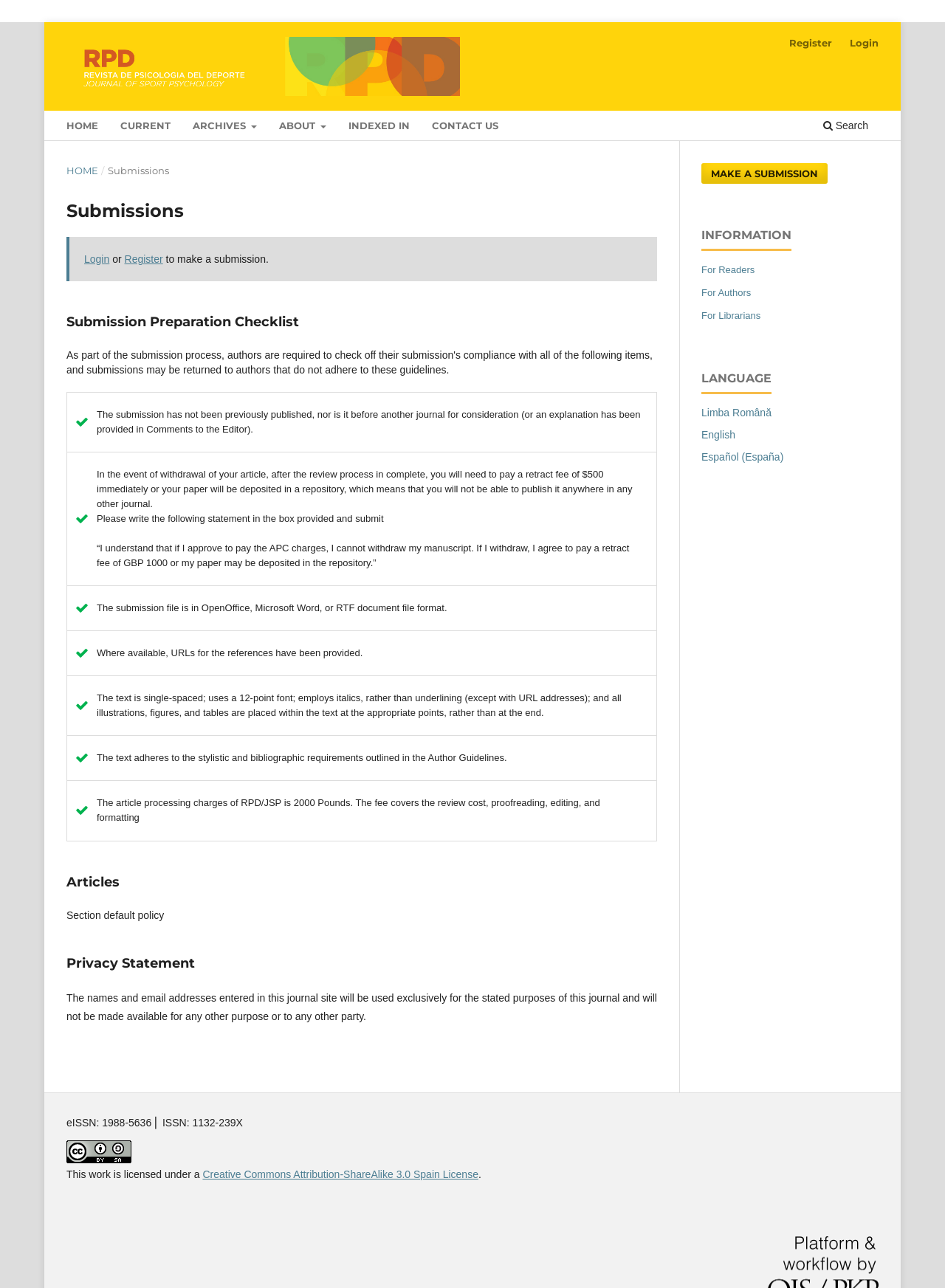What is the purpose of this webpage?
Respond to the question with a well-detailed and thorough answer.

Based on the webpage content, it appears that the purpose of this webpage is to facilitate submissions to the Revista de Psicología del Deporte (Journal of Sport Psychology). The webpage provides a checklist for submission preparation and guidelines for authors.